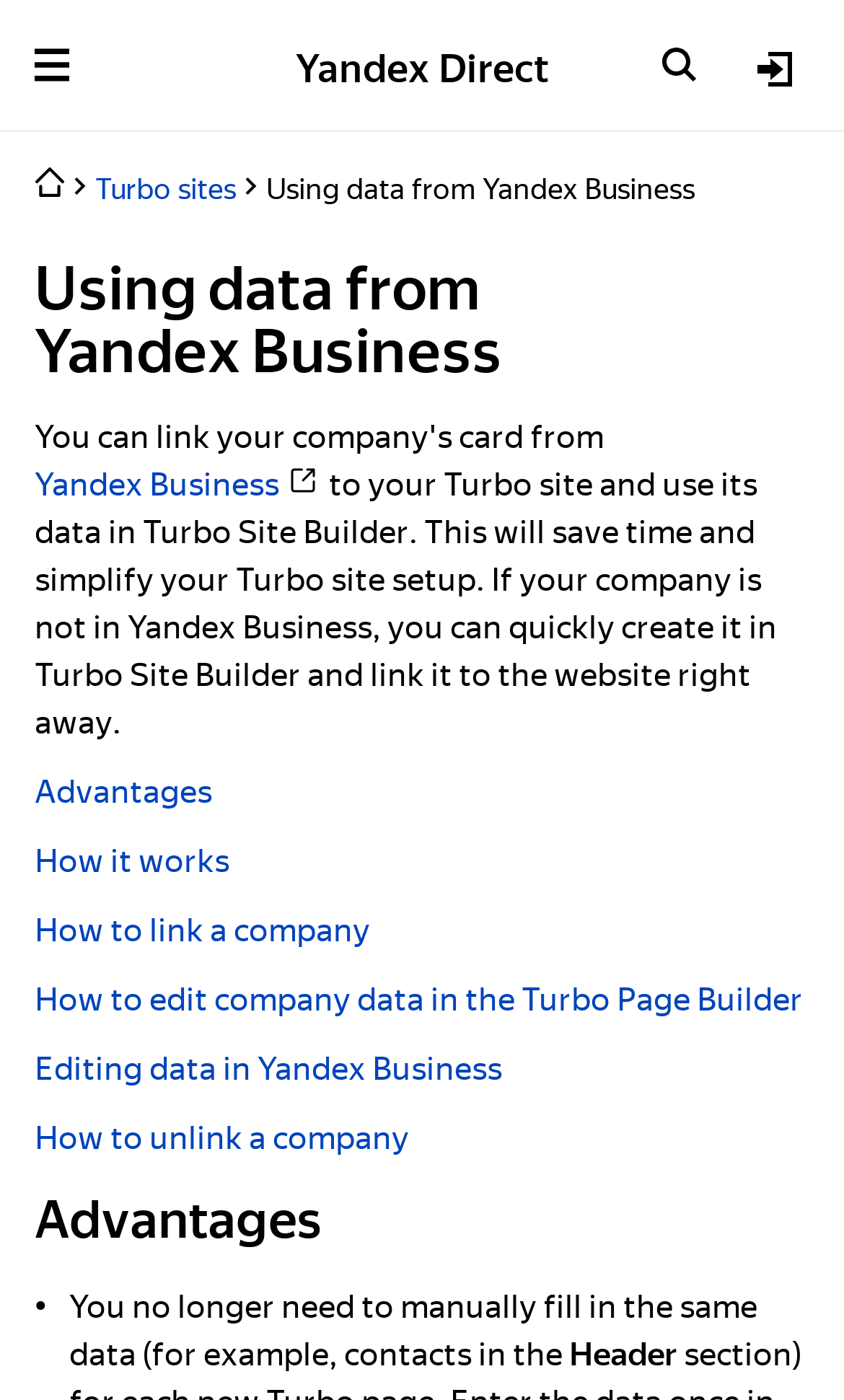Create an elaborate caption that covers all aspects of the webpage.

The webpage is about using data from Yandex Business to create a Turbo site. At the top, there is a layout table with three buttons and a link to Yandex Direct. On the right side of the layout table, there is a "Log in" link. Below the layout table, there is a link to Turbo sites.

The main content of the webpage is a section with a heading "Using data from Yandex Business" followed by a paragraph of text that explains the benefits of linking a company's card from Yandex Business to a Turbo site. This section also contains several links to related topics, including "Advantages", "How it works", and "How to link a company".

Below this section, there is another section with a paragraph of text that explains how linking a company's data can save time and simplify the setup of a Turbo site. This section also contains several links to related topics, including "How to edit company data in the Turbo Page Builder" and "How to unlink a company".

At the bottom of the webpage, there is a section with a heading "Header" and a paragraph of text that explains the benefits of not having to manually fill in the same data, such as contacts, when creating a Turbo site.